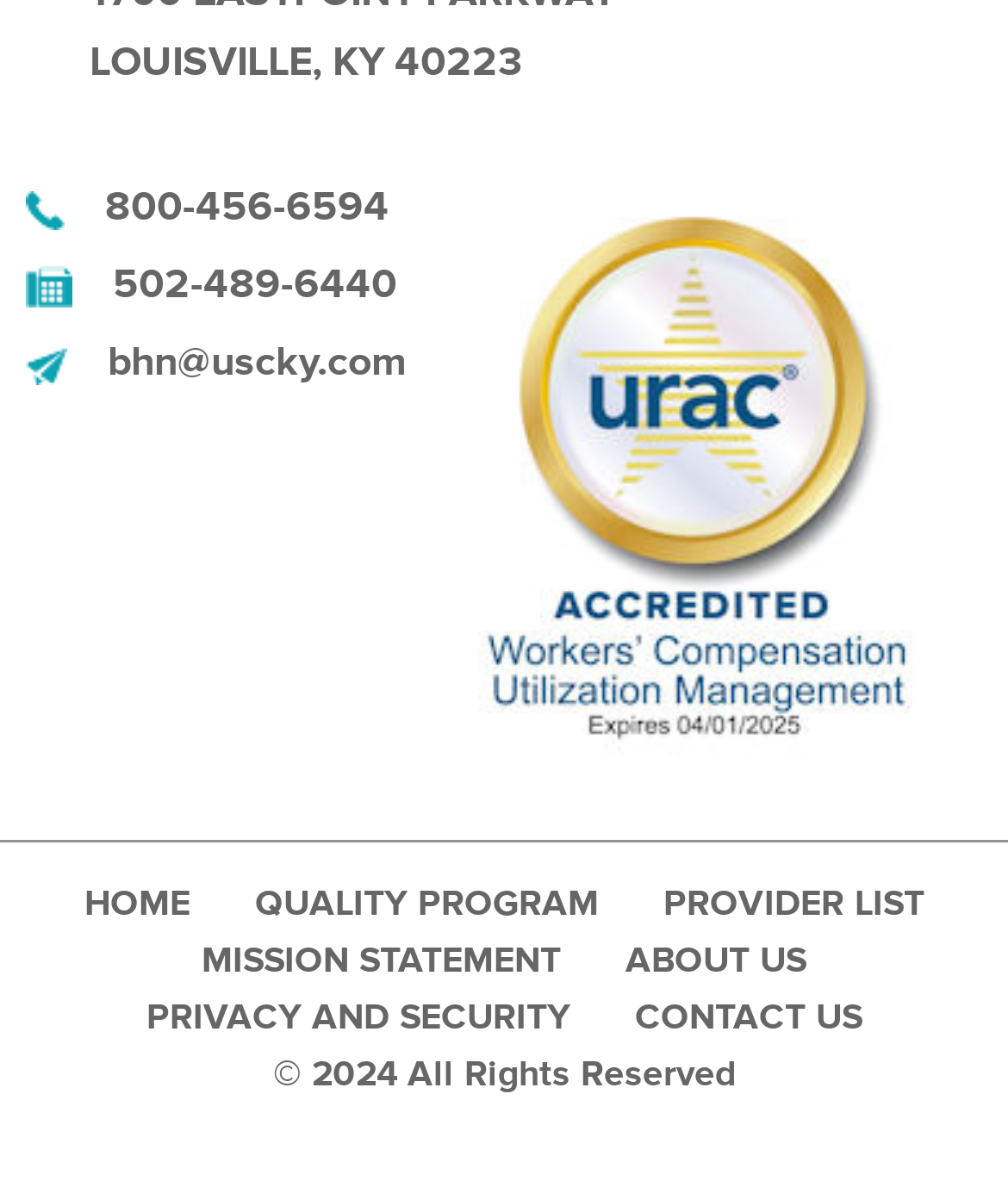Please predict the bounding box coordinates (top-left x, top-left y, bottom-right x, bottom-right y) for the UI element in the screenshot that fits the description: PRIVACY AND SECURITY

[0.119, 0.842, 0.591, 0.88]